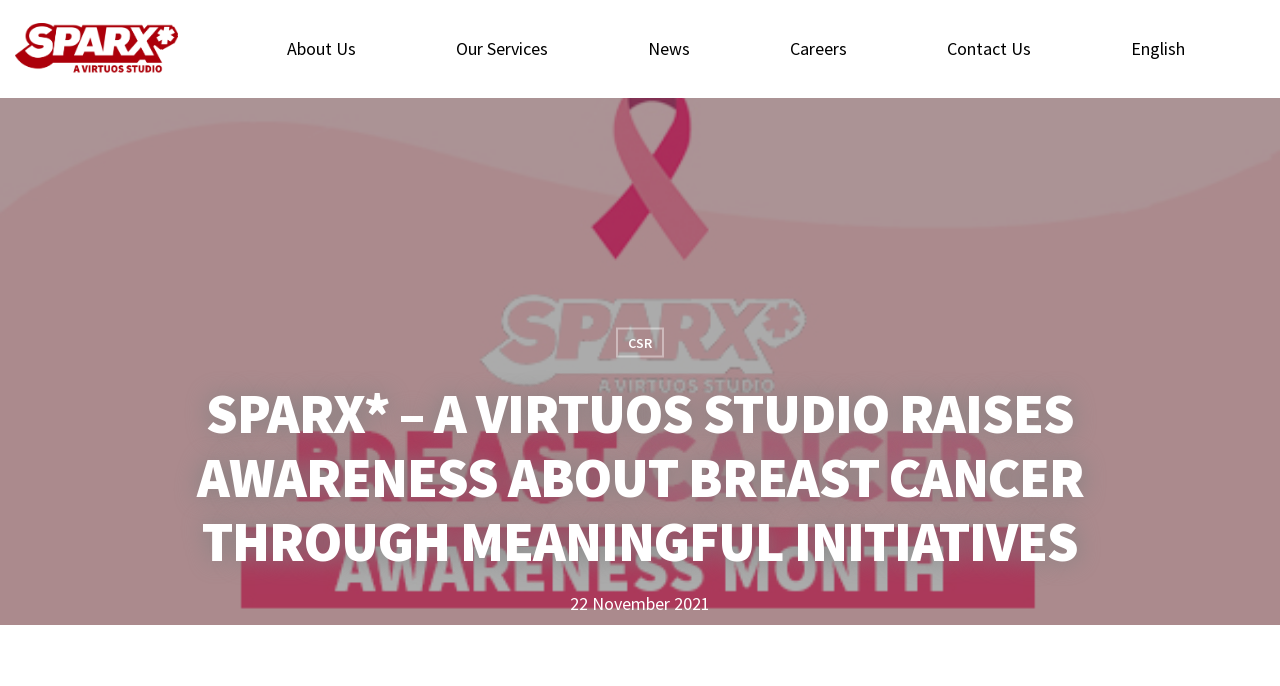Use the details in the image to answer the question thoroughly: 
What is the date mentioned on the webpage?

The date '22 November 2021' is mentioned at the bottom of the webpage, which might be the date when the webpage was last updated or when the event took place.